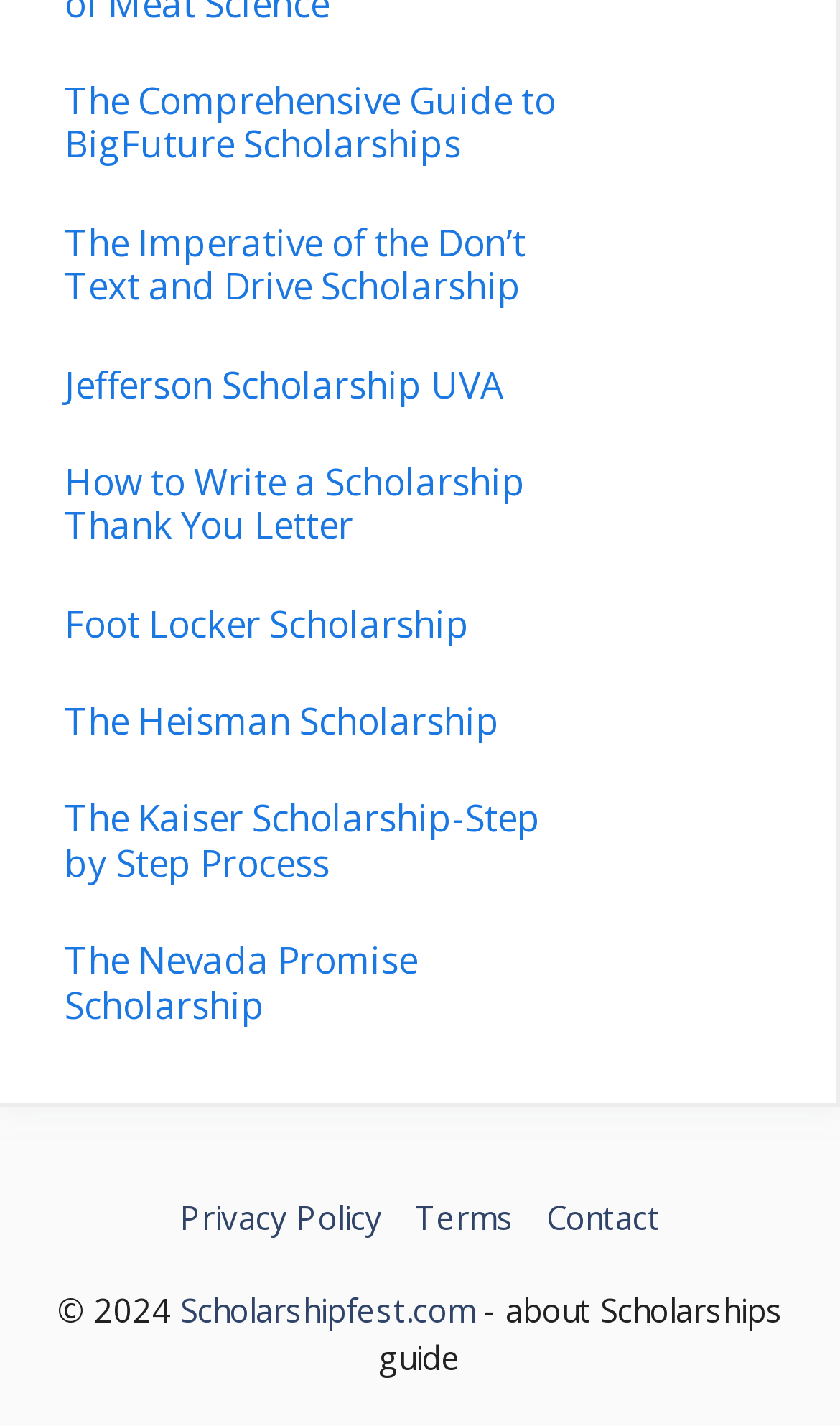Identify the bounding box for the described UI element: "Privacy Policy".

[0.214, 0.837, 0.455, 0.871]